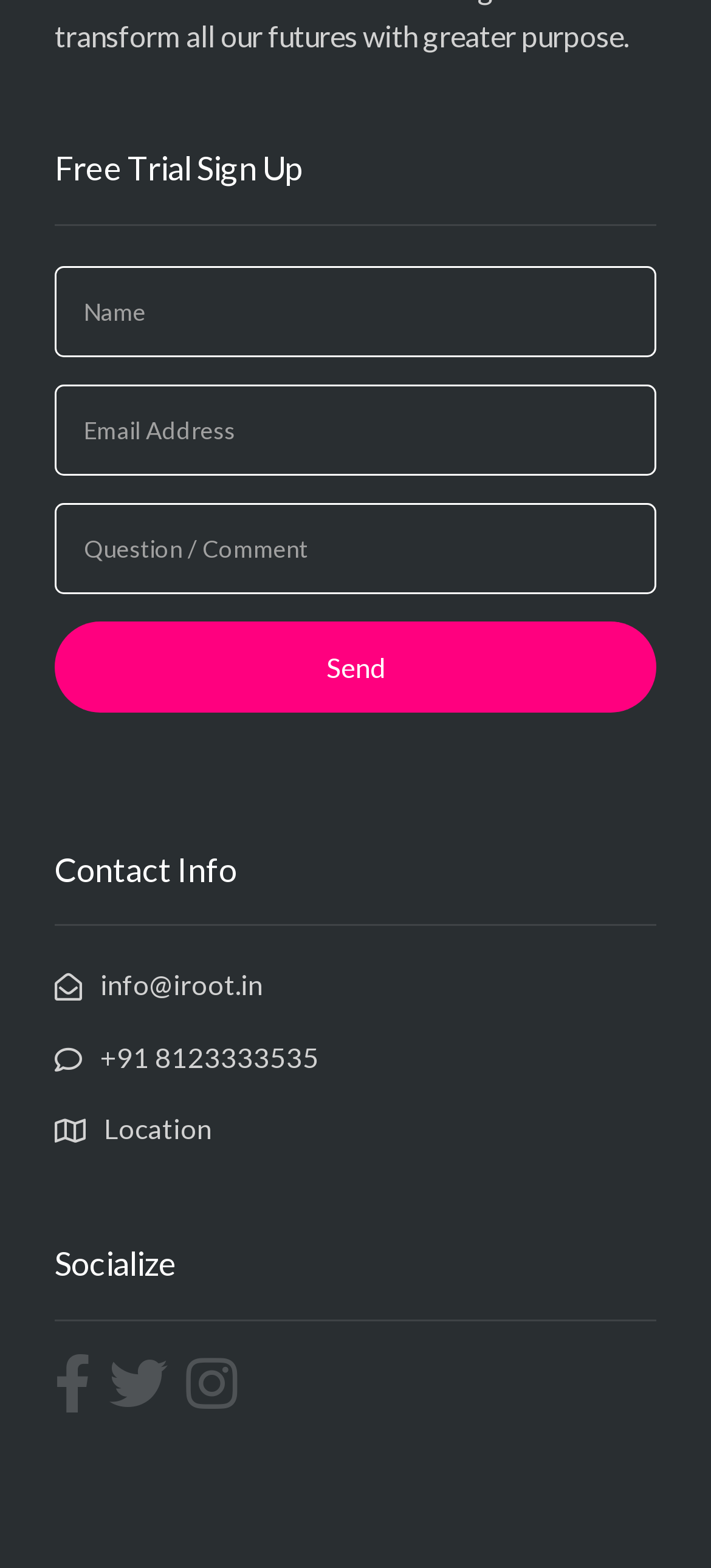What is the contact email?
Kindly offer a comprehensive and detailed response to the question.

The contact email can be found in the top section of the webpage, where there are three links. The first link contains the email address 'info@iroot.in'.